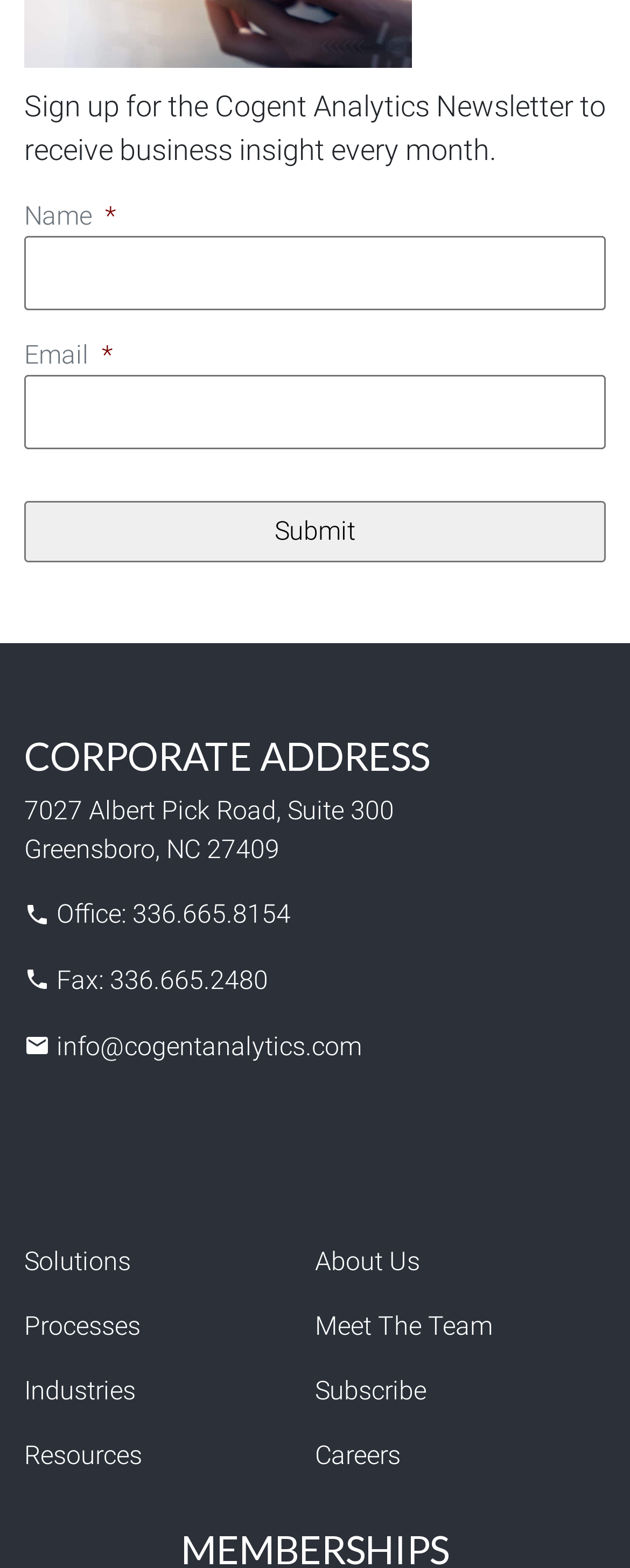Please identify the bounding box coordinates of the clickable area that will allow you to execute the instruction: "Check the corporate address".

[0.038, 0.507, 0.626, 0.527]